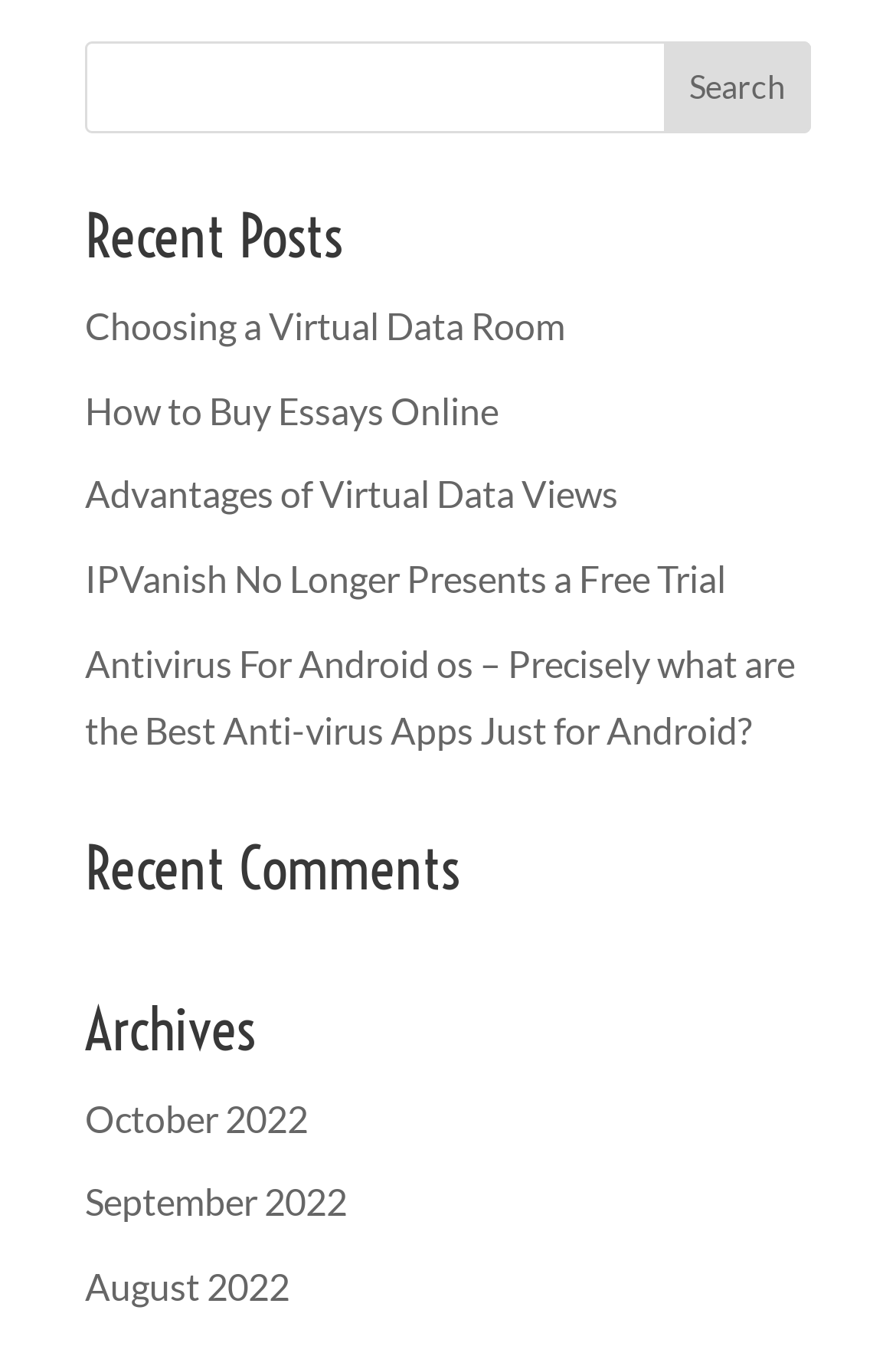Identify the bounding box coordinates of the specific part of the webpage to click to complete this instruction: "search for something".

[0.095, 0.03, 0.905, 0.098]